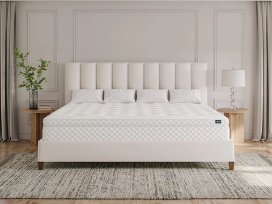Provide a single word or phrase to answer the given question: 
How many nightstands are in the room?

Two